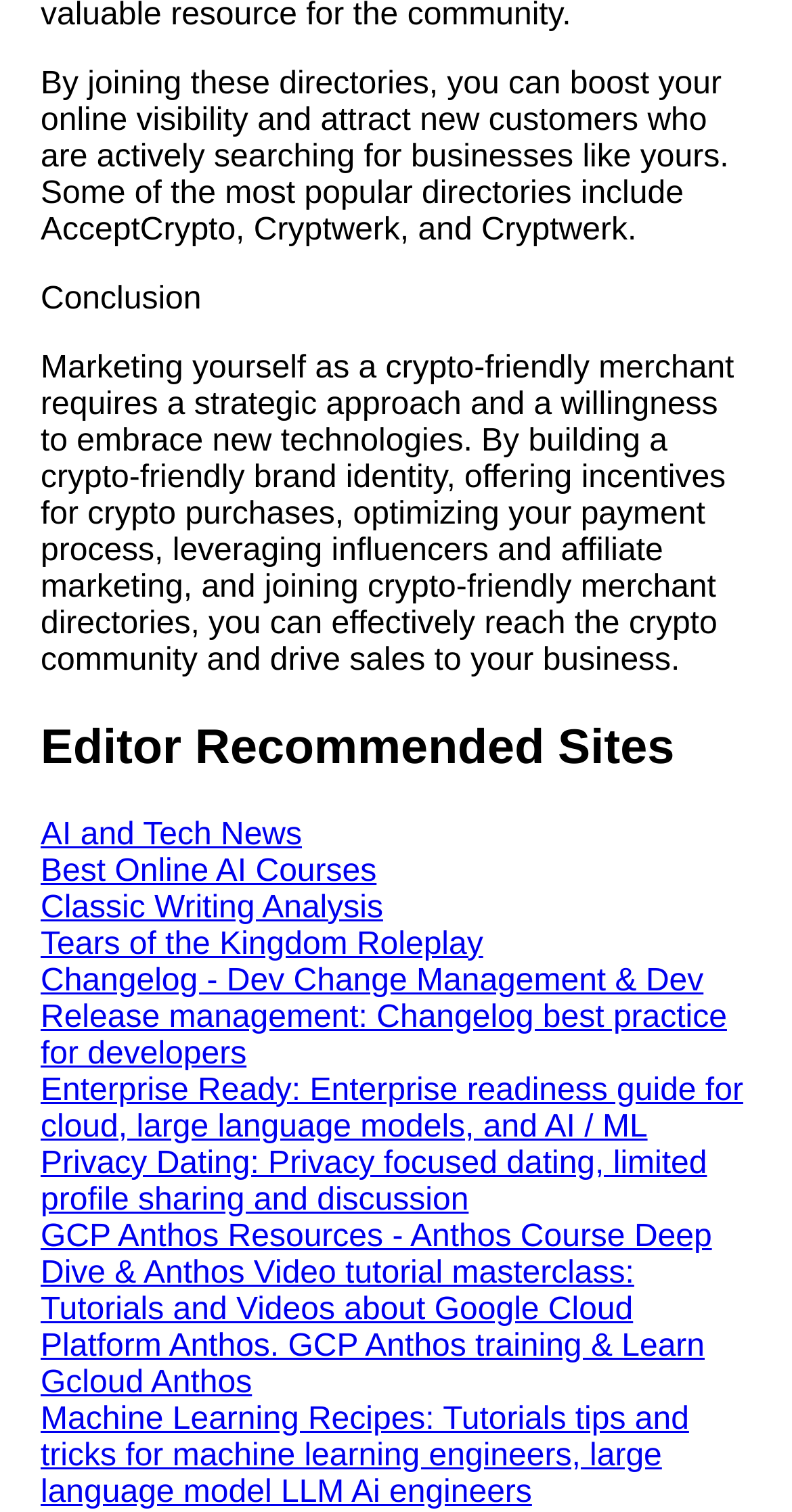Could you indicate the bounding box coordinates of the region to click in order to complete this instruction: "Click on 'Kids Books Reading Videos'".

[0.038, 0.039, 0.615, 0.085]